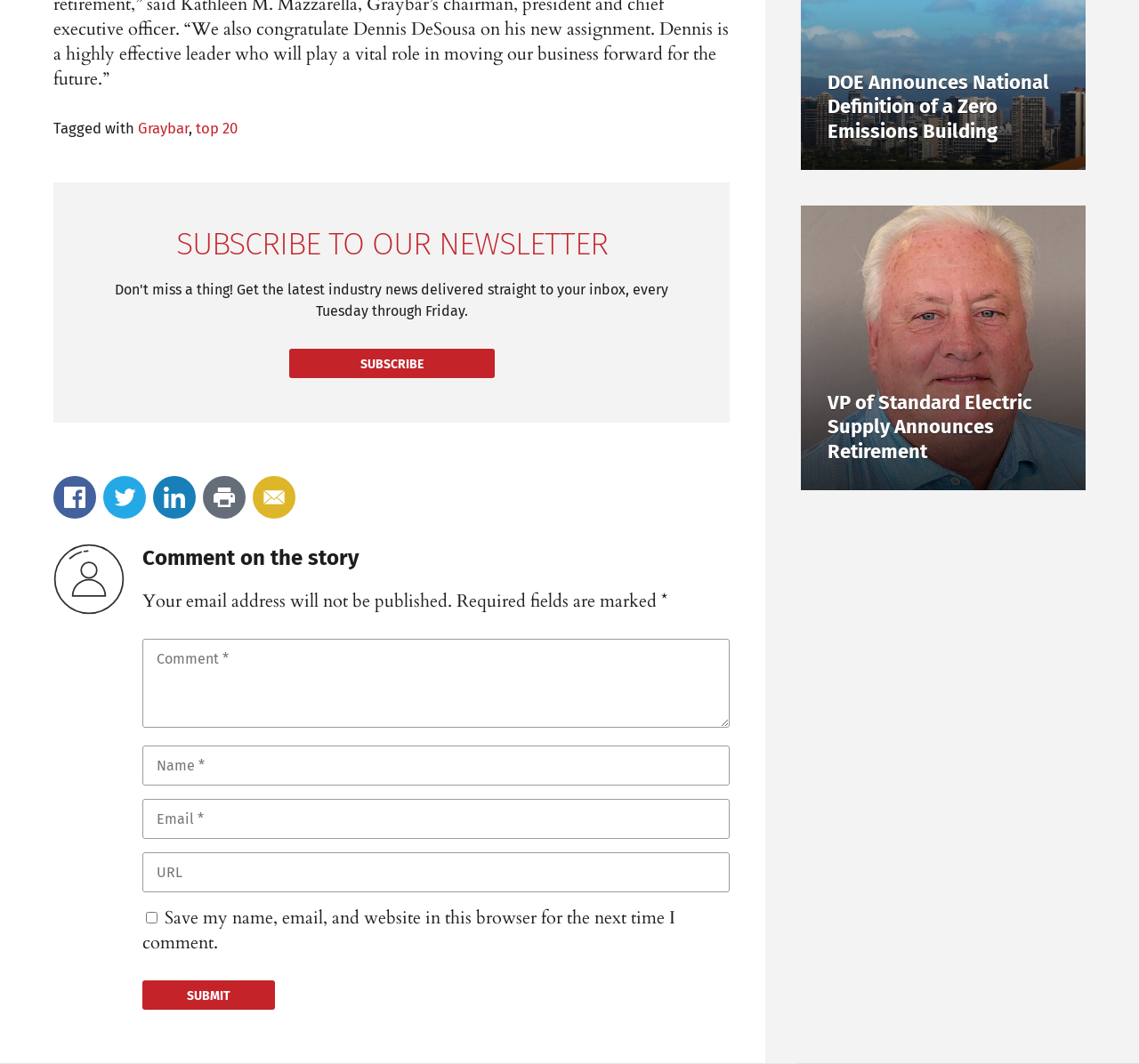Determine the bounding box coordinates of the target area to click to execute the following instruction: "Read the article about DOE Announces National Definition of a Zero Emissions Building."

[0.727, 0.066, 0.93, 0.135]